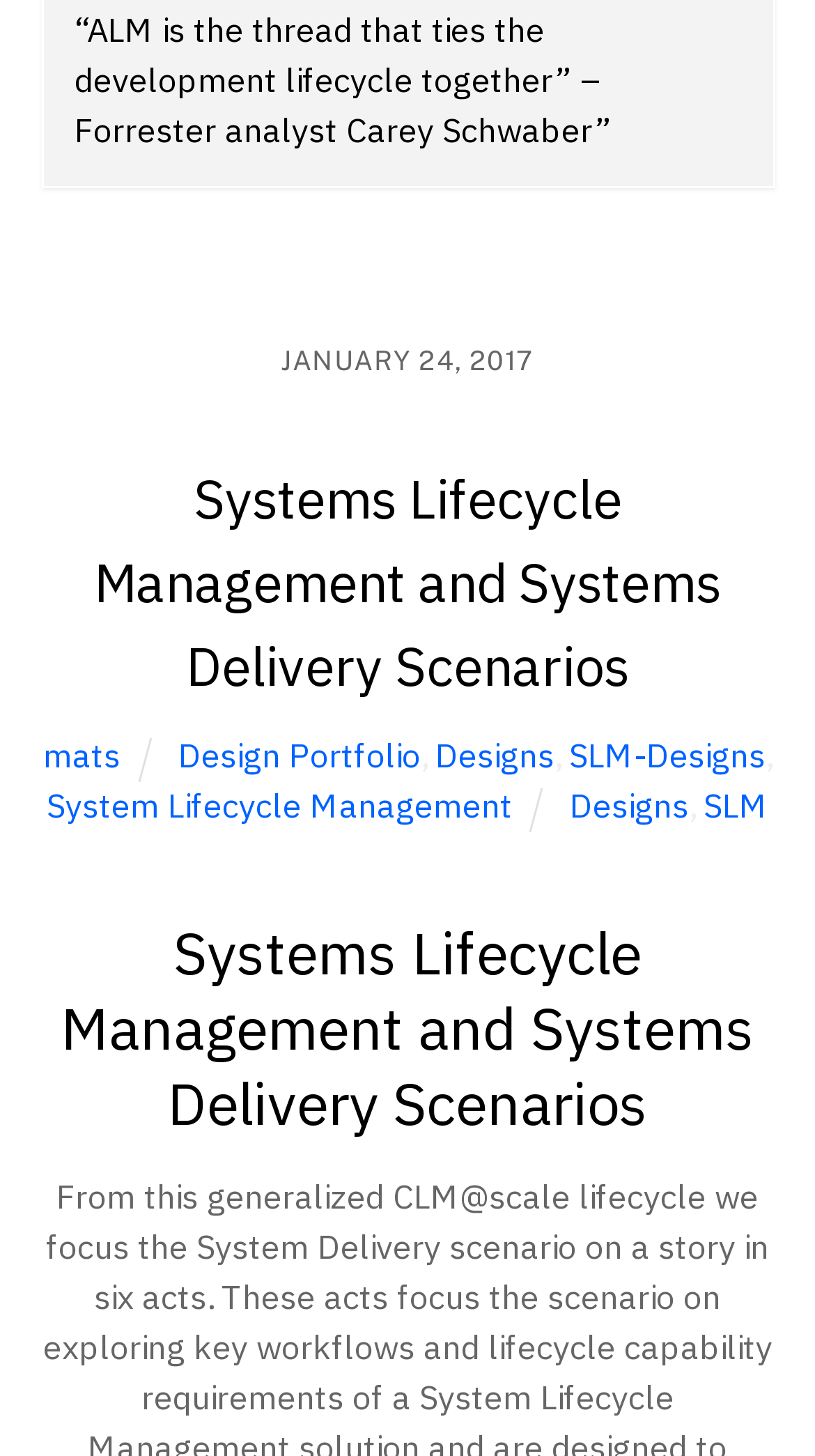Calculate the bounding box coordinates for the UI element based on the following description: "System Lifecycle Management". Ensure the coordinates are four float numbers between 0 and 1, i.e., [left, top, right, bottom].

[0.057, 0.539, 0.629, 0.568]